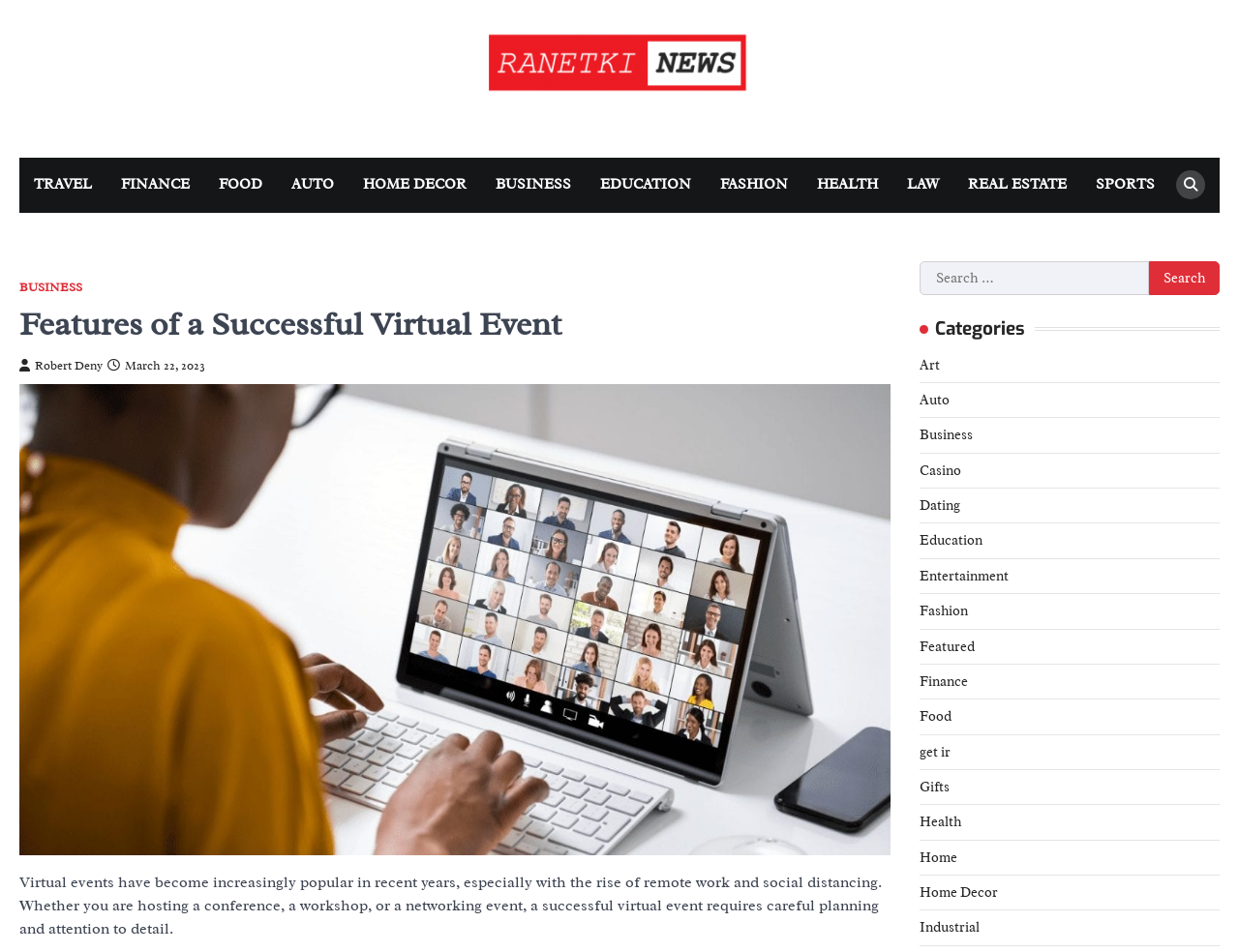Please find and generate the text of the main heading on the webpage.

Features of a Successful Virtual Event